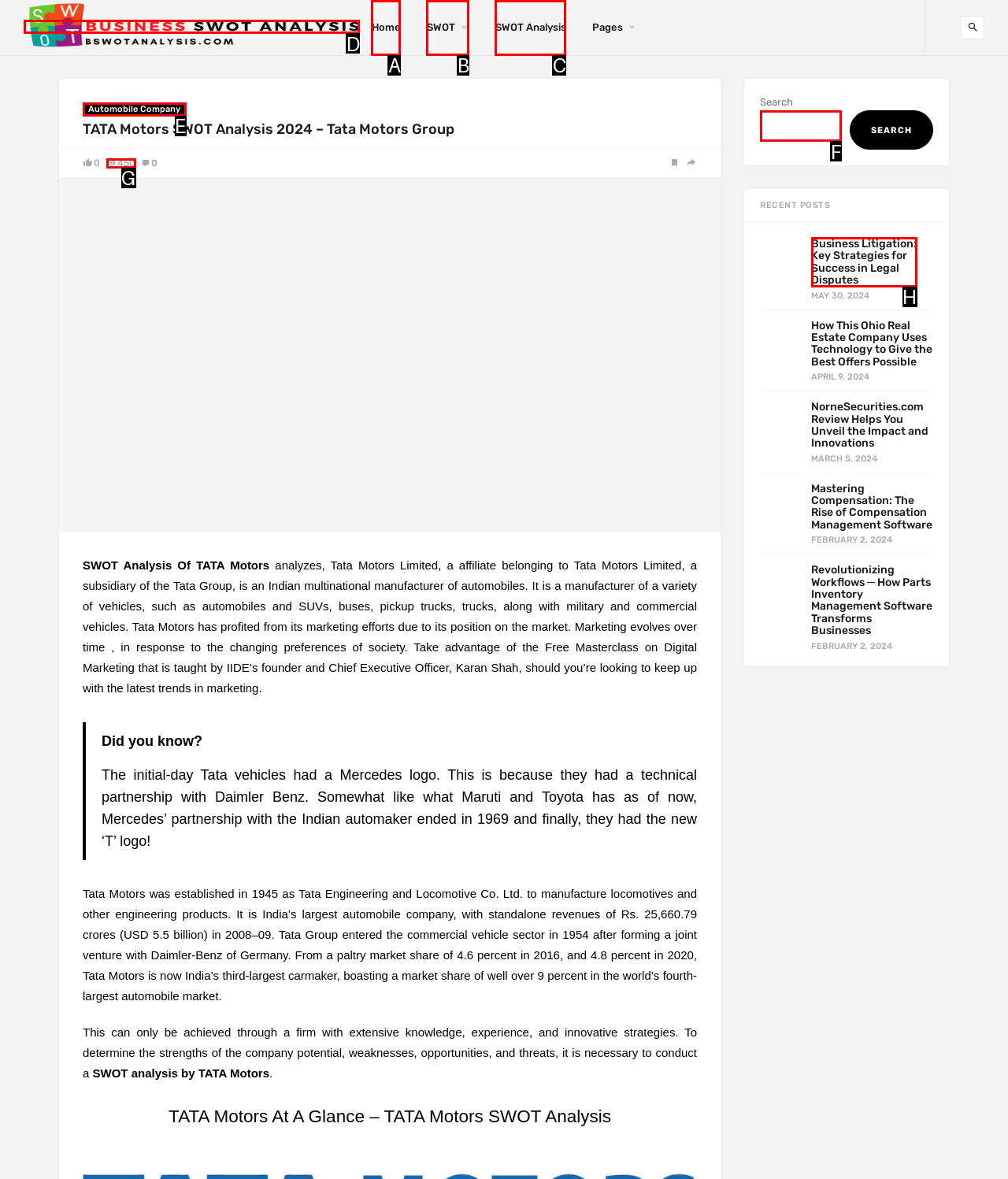Point out the letter of the HTML element you should click on to execute the task: Search for something
Reply with the letter from the given options.

F